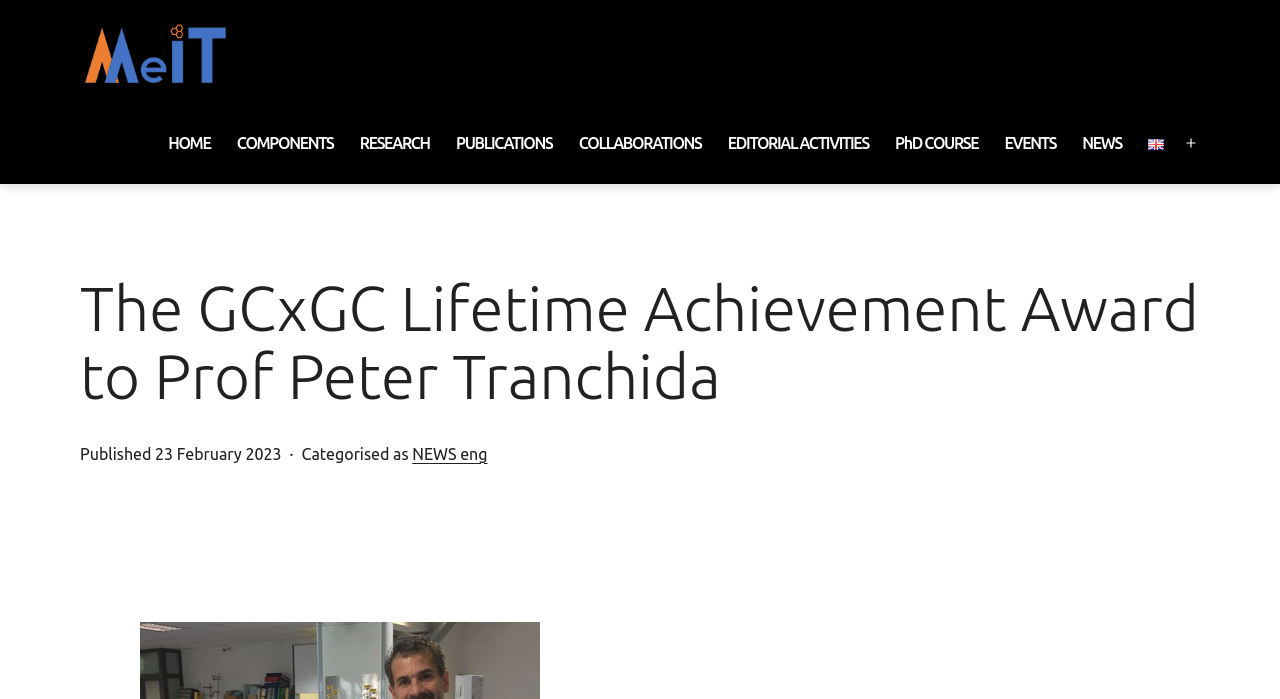What is the language of the webpage?
Give a single word or phrase answer based on the content of the image.

English